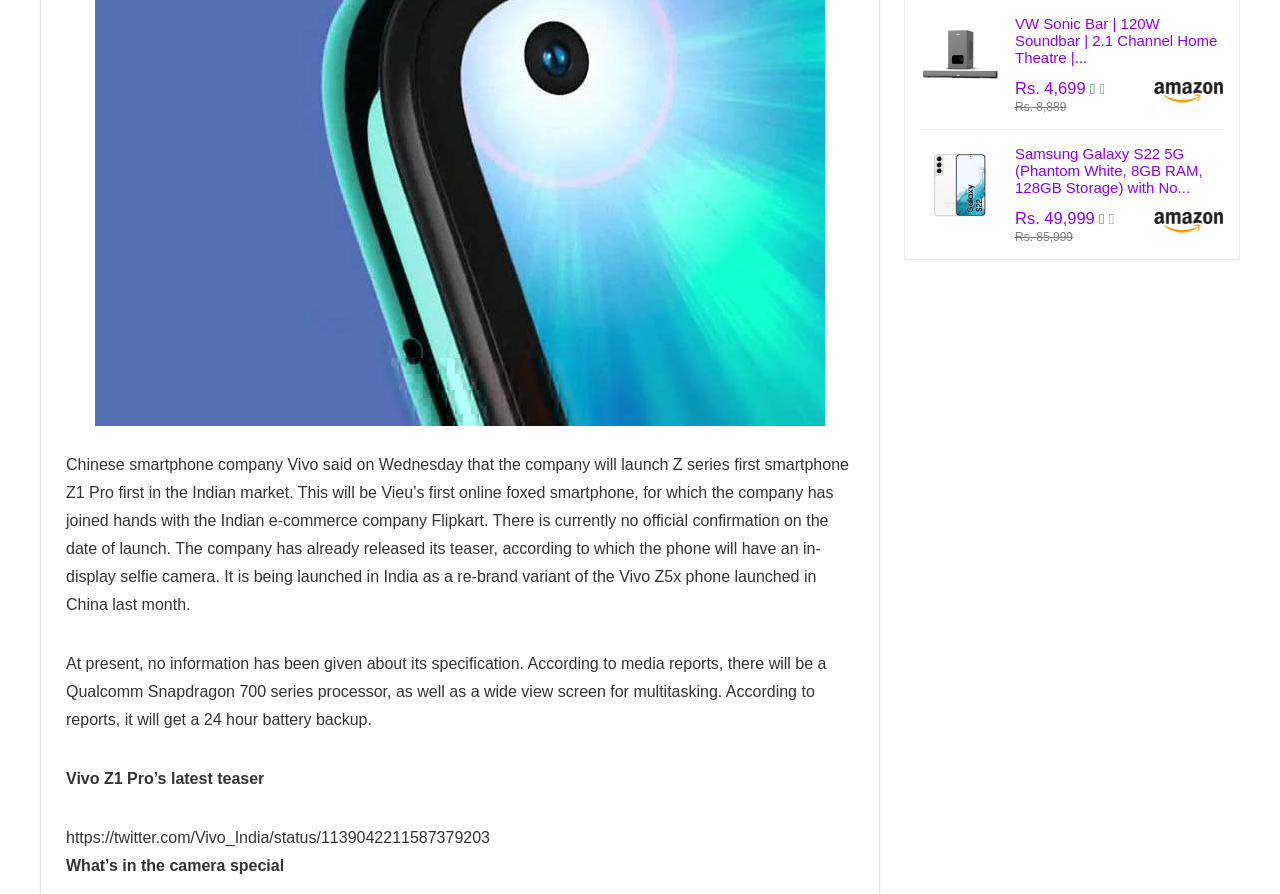Identify the bounding box of the UI element described as follows: "Home". Provide the coordinates as four float numbers in the range of 0 to 1 [left, top, right, bottom].

[0.006, 0.215, 0.037, 0.234]